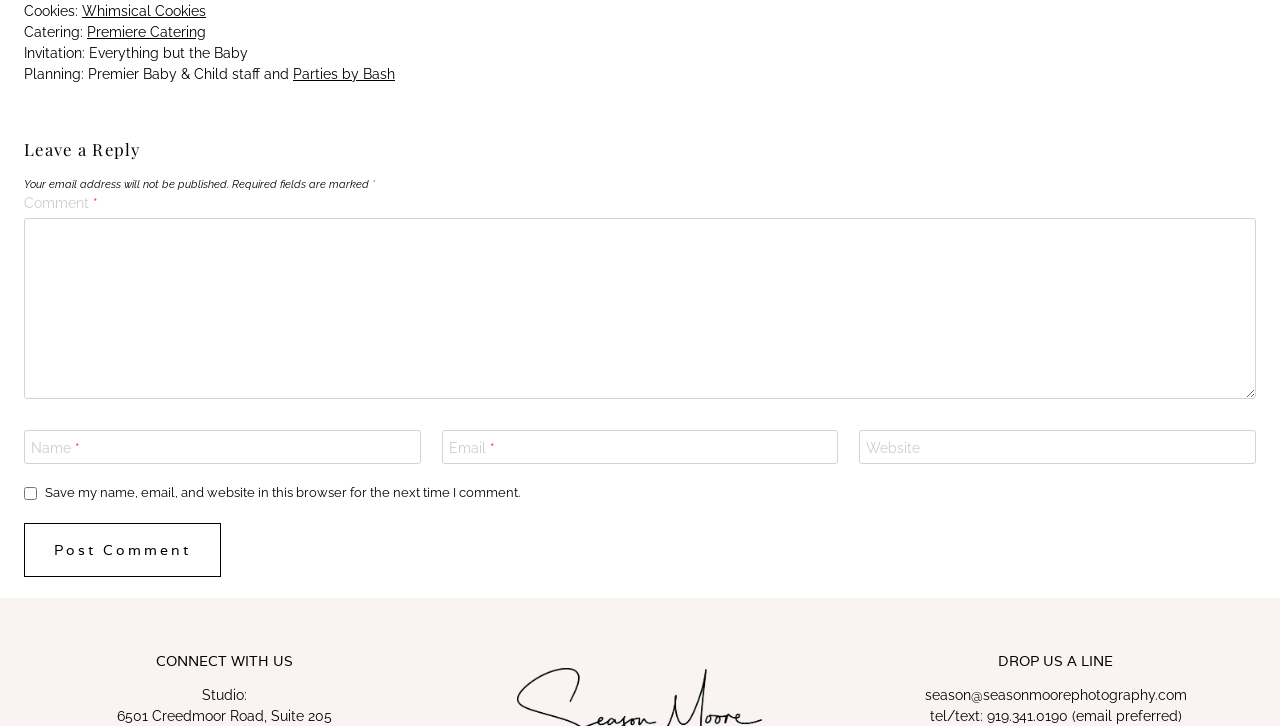What is the preferred method of contact mentioned on the webpage?
Please use the image to provide an in-depth answer to the question.

The webpage mentions 'tel/text: 919.341.0190 (email preferred)' which suggests that email is the preferred method of contact.